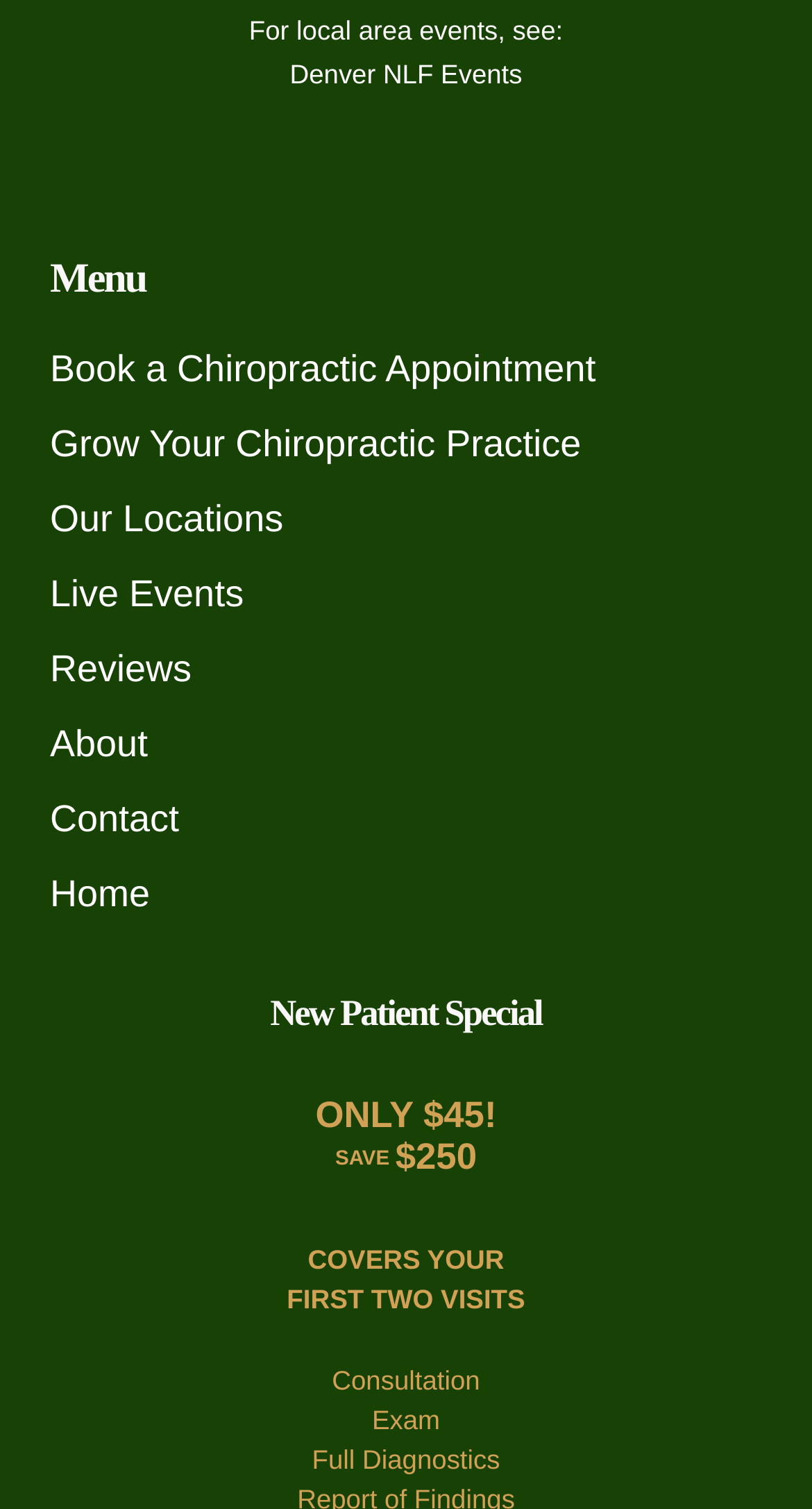What services are included in the new patient special?
Refer to the image and offer an in-depth and detailed answer to the question.

The webpage lists the services included in the new patient special, which are Consultation, Exam, and Full Diagnostics. These services are part of the first two visits, which are covered by the special offer of $45.